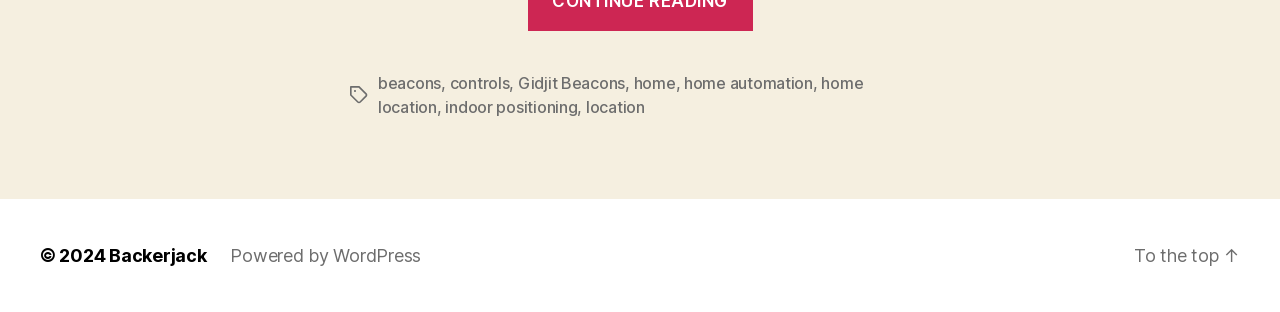Please respond to the question with a concise word or phrase:
How many links are there on the top?

6